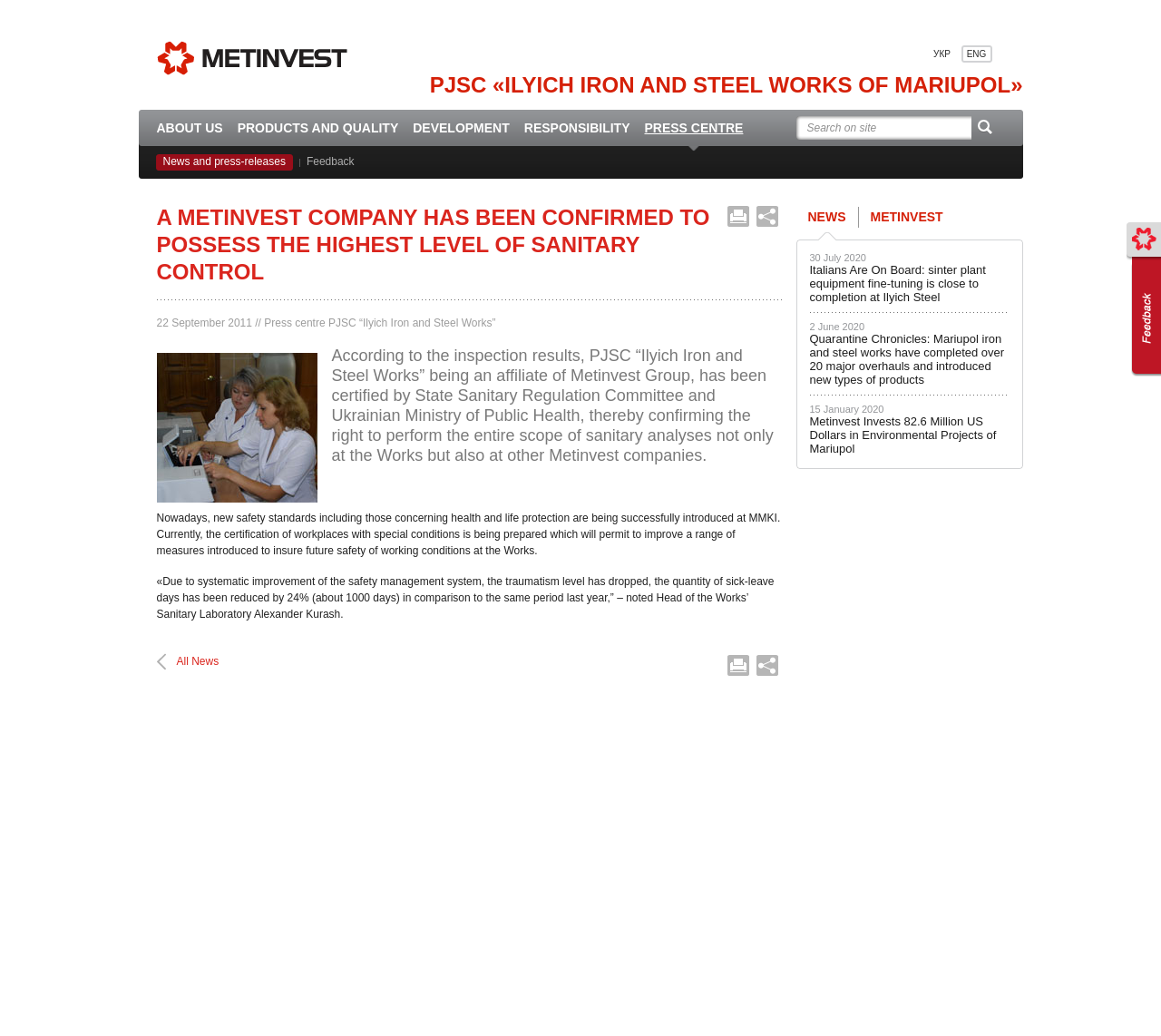Provide a thorough description of this webpage.

The webpage appears to be a news article or press release from a company called PJSC "Ilyich Iron and Steel Works", which is an affiliate of Metinvest Group. 

At the top right corner, there are two links, "Предприятия группы Метинвест" and "Feedback", each accompanied by an image. Below these links, there is a language selection option with "УКР" and "ENG" choices. 

A search bar is located on the right side, with a button next to it. 

The main content of the webpage is divided into two sections. The first section has a heading that reads "A METINVEST COMPANY HAS BEEN CONFIRMED TO POSSESS THE HIGHEST LEVEL OF SANITARY CONTROL". Below the heading, there is a paragraph of text that describes the certification of PJSC "Ilyich Iron and Steel Works" by the State Sanitary Regulation Committee and Ukrainian Ministry of Public Health. 

The second section appears to be a news feed or press release section. It has a list of news articles, each with a title and a date. The titles of the news articles include "Italians Are On Board: sinter plant equipment fine-tuning is close to completion at Ilyich Steel", "Quarantine Chronicles: Mariupol iron and steel works have completed over 20 major overhauls and introduced new types of products", and "Metinvest Invests 82.6 Million US Dollars in Environmental Projects of Mariupol". 

There are also several links to other pages or sections, including "ABOUT US", "PRODUCTS AND QUALITY", "DEVELOPMENT", "RESPONSIBILITY", and "PRESS CENTRE", which are located at the top of the page.